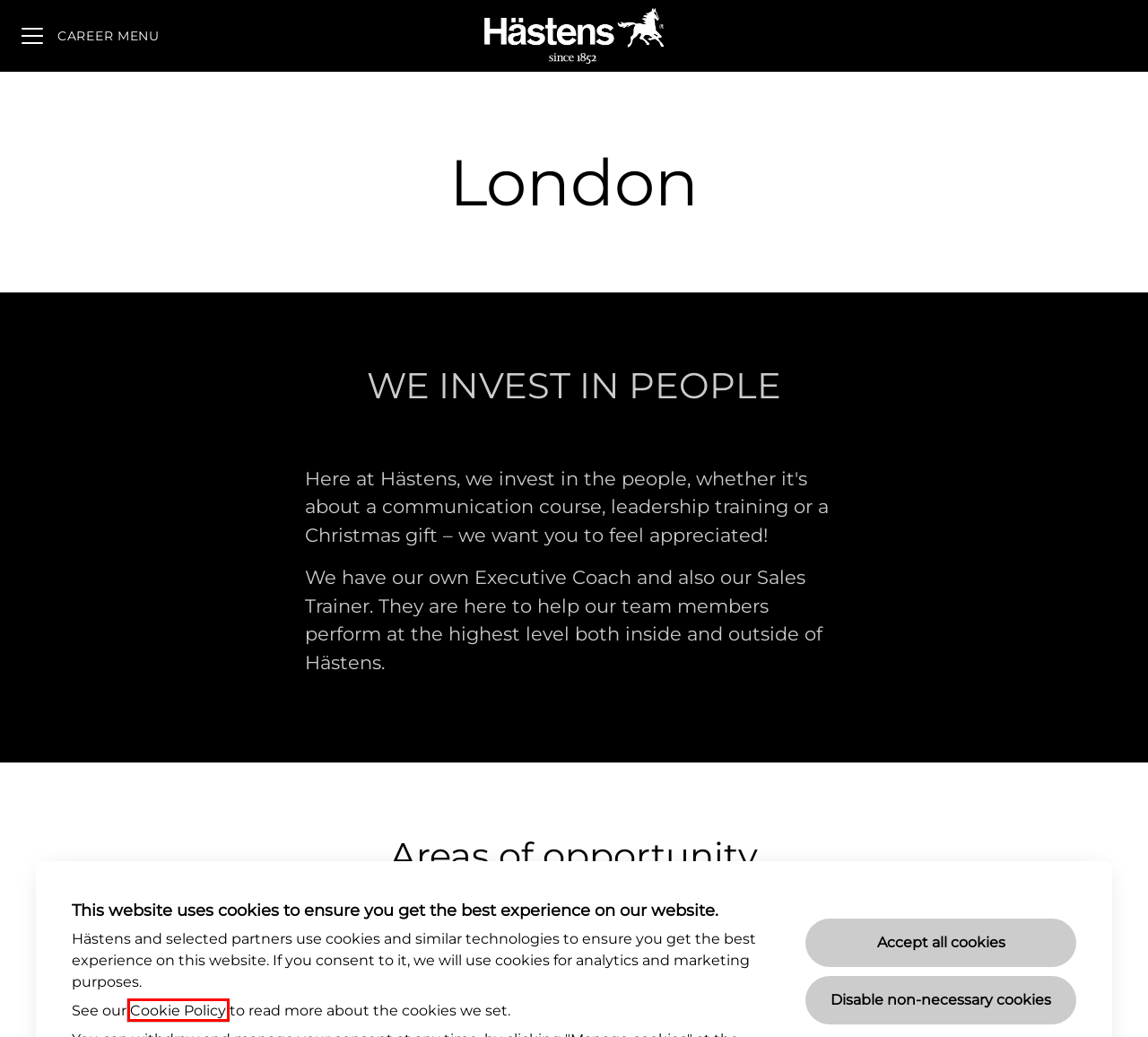You are presented with a screenshot of a webpage that includes a red bounding box around an element. Determine which webpage description best matches the page that results from clicking the element within the red bounding box. Here are the candidates:
A. STORE DESIGN - Hästens
B. OPERATIONS - Hästens
C. Sliema - Hästens
D. Cookie Policy - Hästens
E. Beds, Mattresses and Bedding with Premium Quality | Hästens
F. Madrid - Hästens
G. Teamtailor
H. MARKETING - Hästens

D